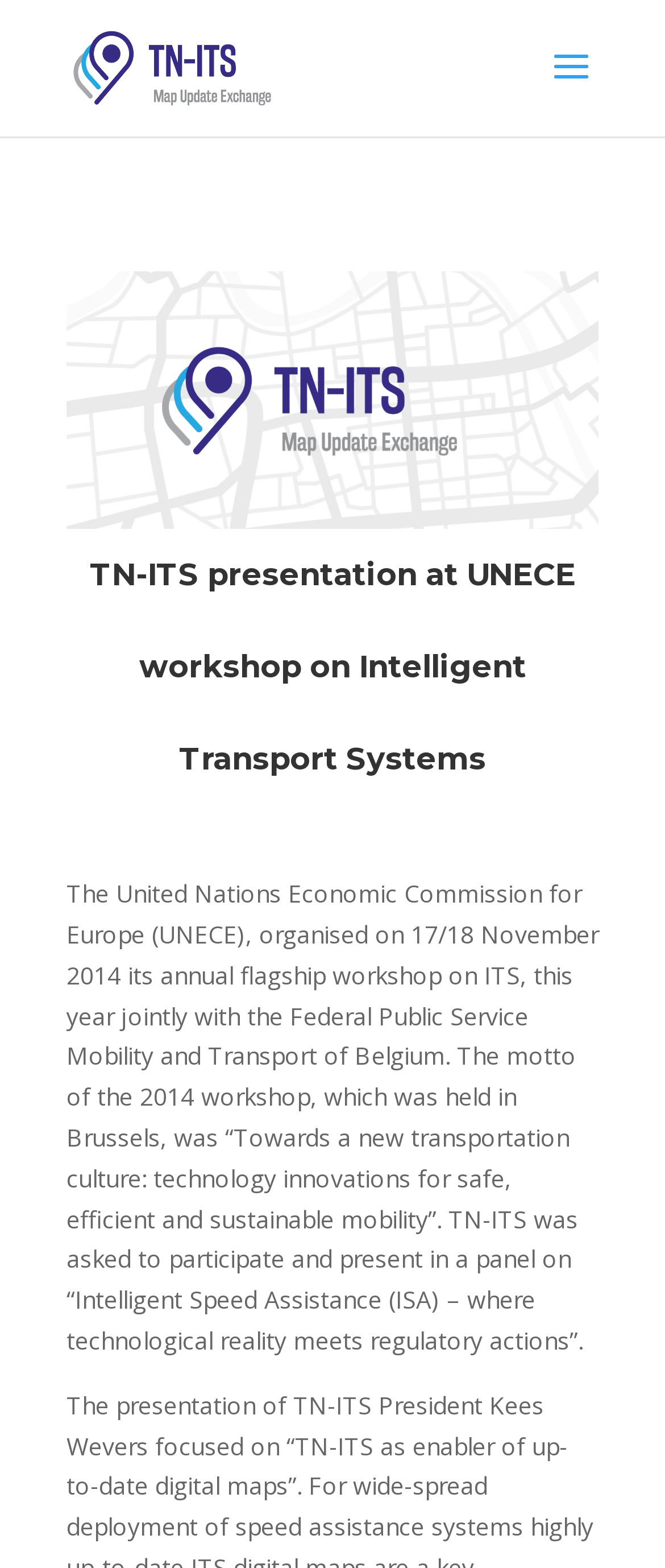Give the bounding box coordinates for this UI element: "alt="TN-ITS"". The coordinates should be four float numbers between 0 and 1, arranged as [left, top, right, bottom].

[0.11, 0.031, 0.408, 0.052]